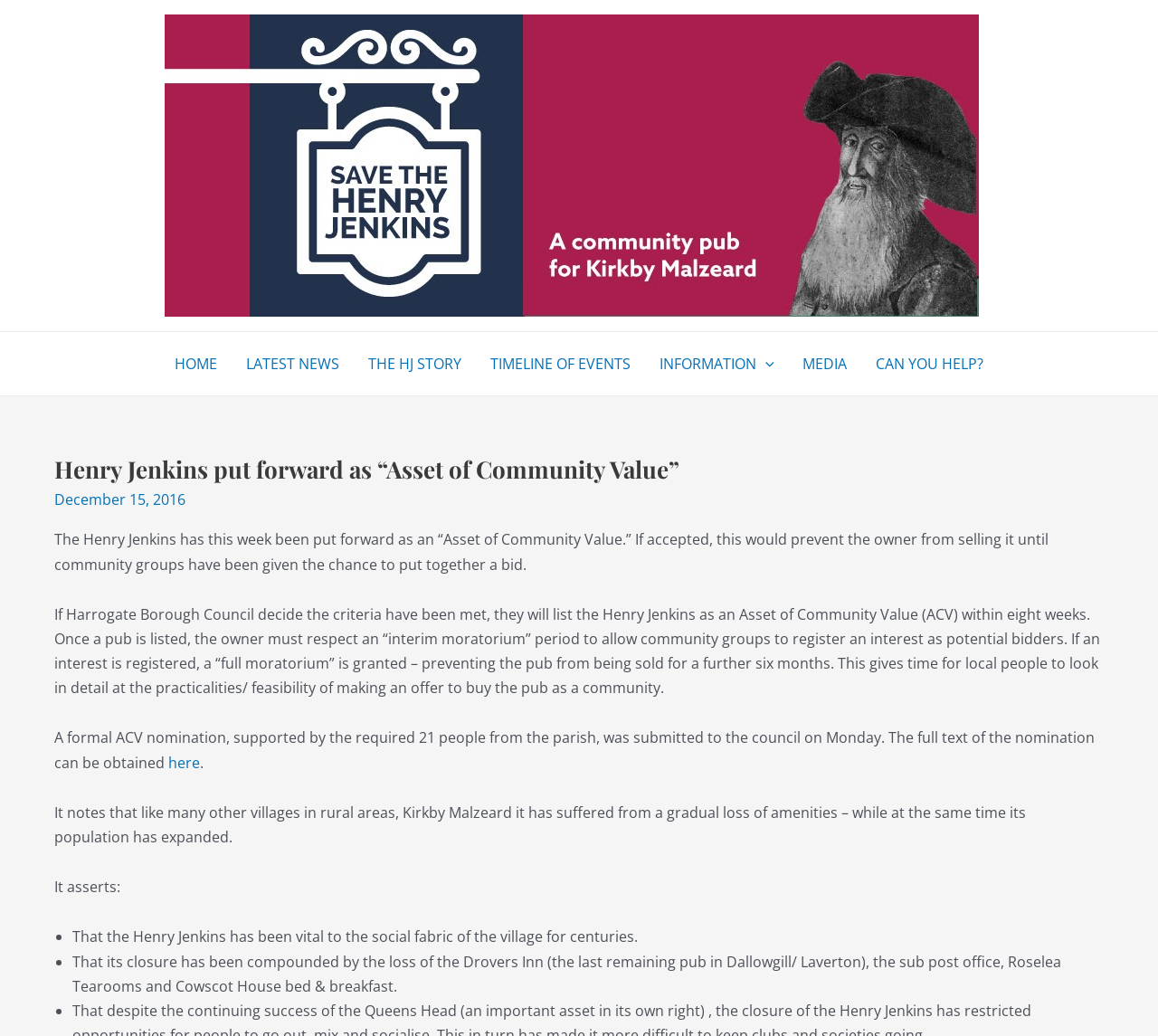What is the name of the pub mentioned in the article?
Look at the image and answer the question using a single word or phrase.

Henry Jenkins